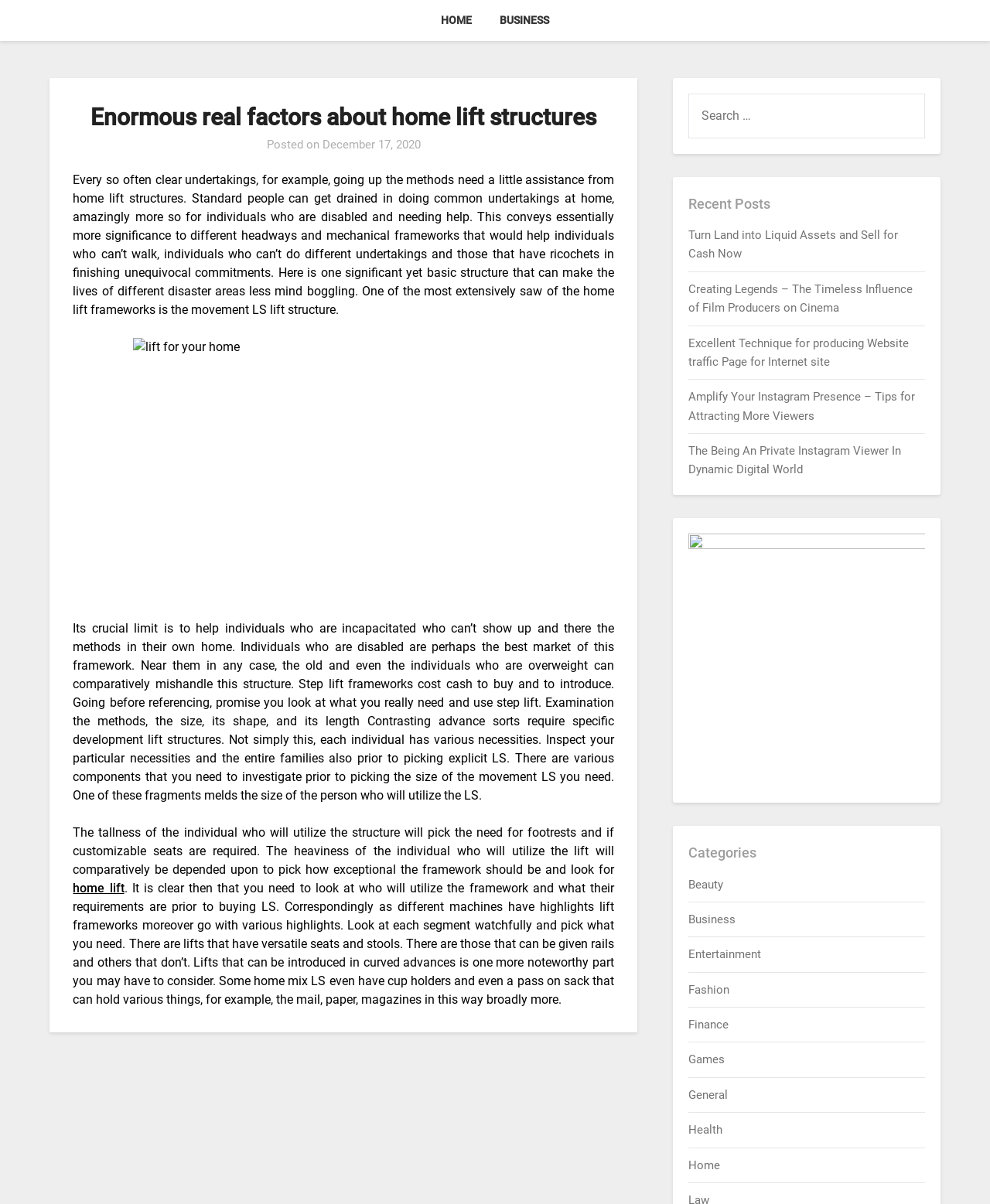What type of individuals can benefit from home lift structures?
Please provide a comprehensive answer based on the information in the image.

Home lift structures can benefit individuals who are disabled, elderly, or overweight, as they can assist them in performing daily tasks at home. This is evident from the text which states that 'Individuals who are disabled are perhaps the best market of this framework. Near them in any case, the old and even the individuals who are overweight can comparatively mishandle this structure.'